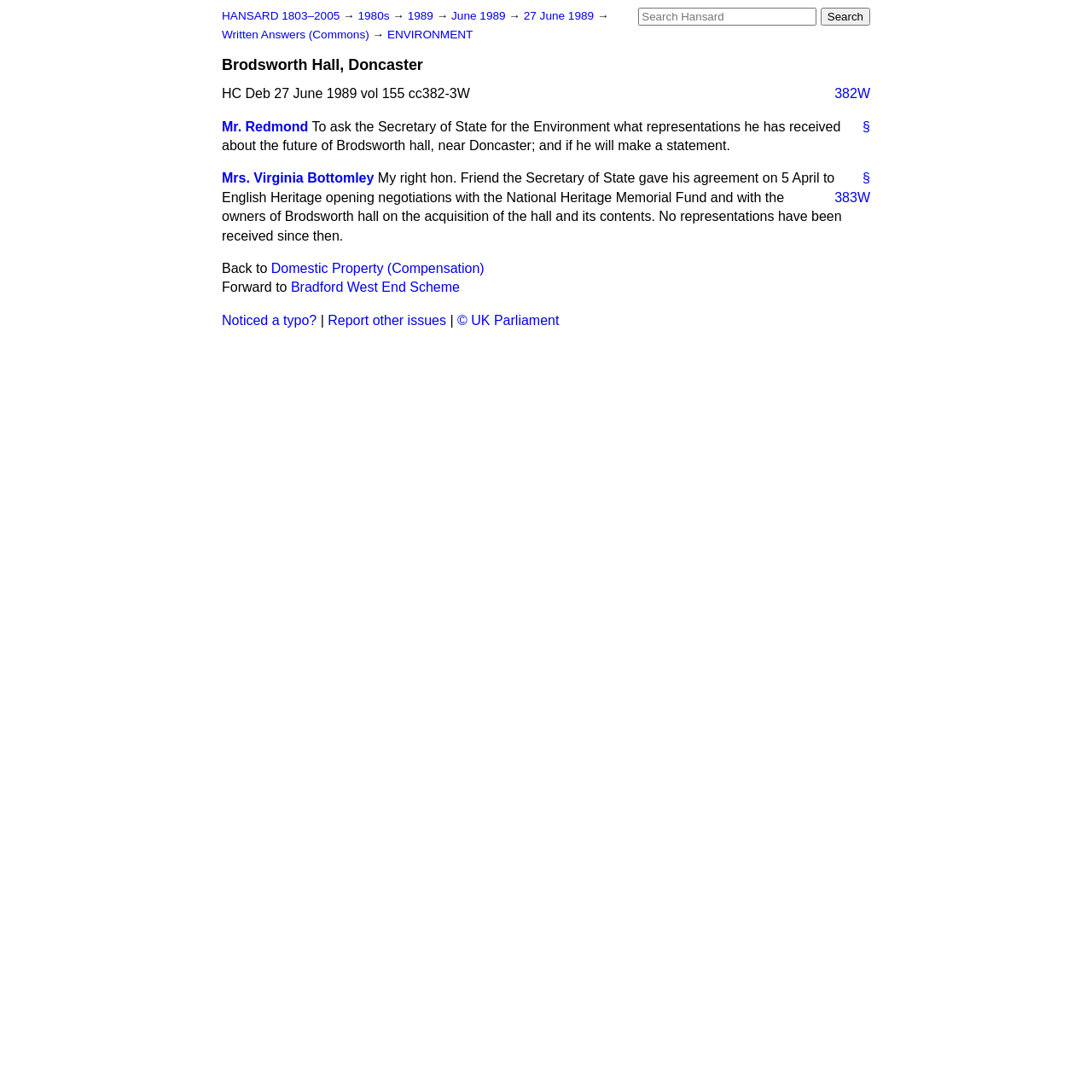What is the organization involved in the acquisition of Brodsworth hall?
Answer the question with a detailed explanation, including all necessary information.

The organization involved in the acquisition of Brodsworth hall is English Heritage, as mentioned in the StaticText 'My right hon. Friend the Secretary of State gave his agreement on 5 April to English Heritage opening negotiations with the National Heritage Memorial Fund and with the owners of Brodsworth hall on the acquisition of the hall and its contents.'